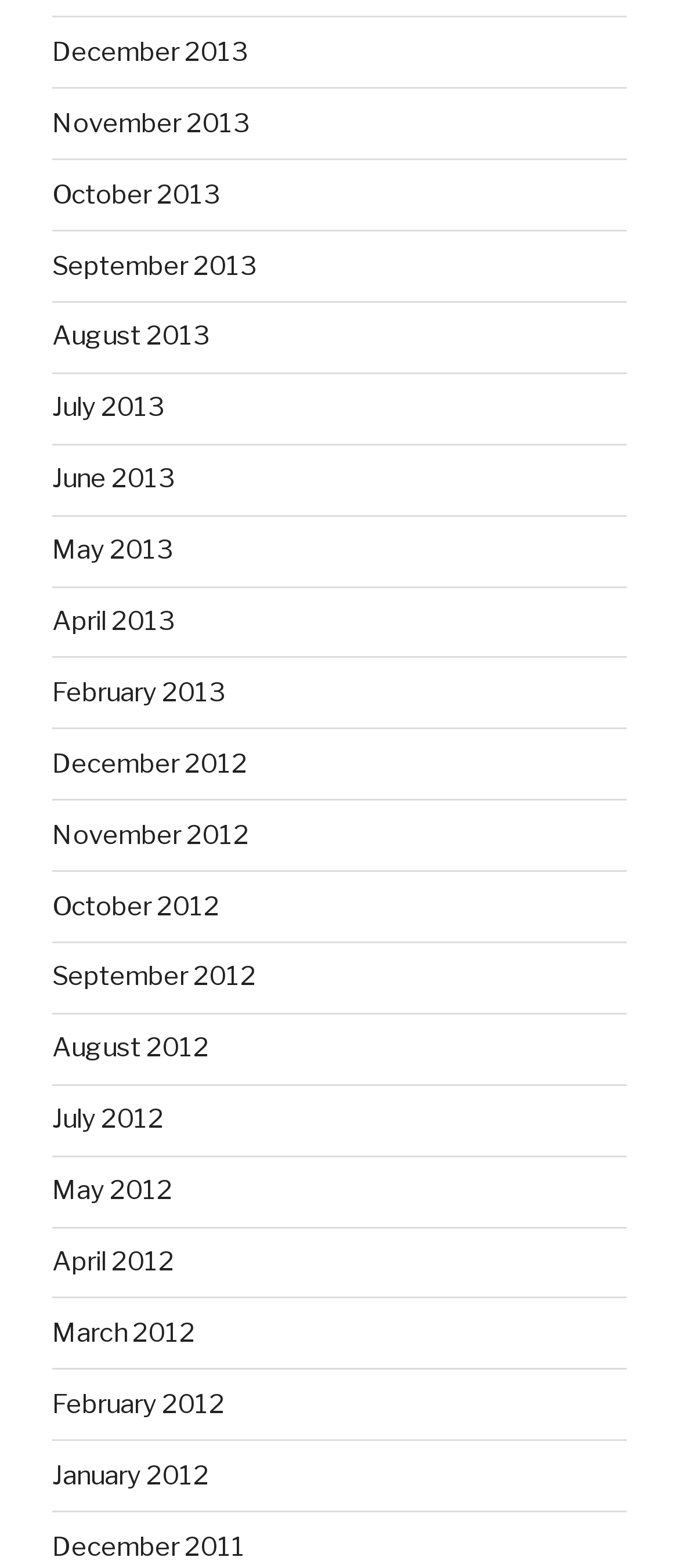What is the latest month listed in 2012?
Use the image to give a comprehensive and detailed response to the question.

I looked at the list of links related to 2012 and found that the latest month listed is December 2012, which is located near the middle of the list.